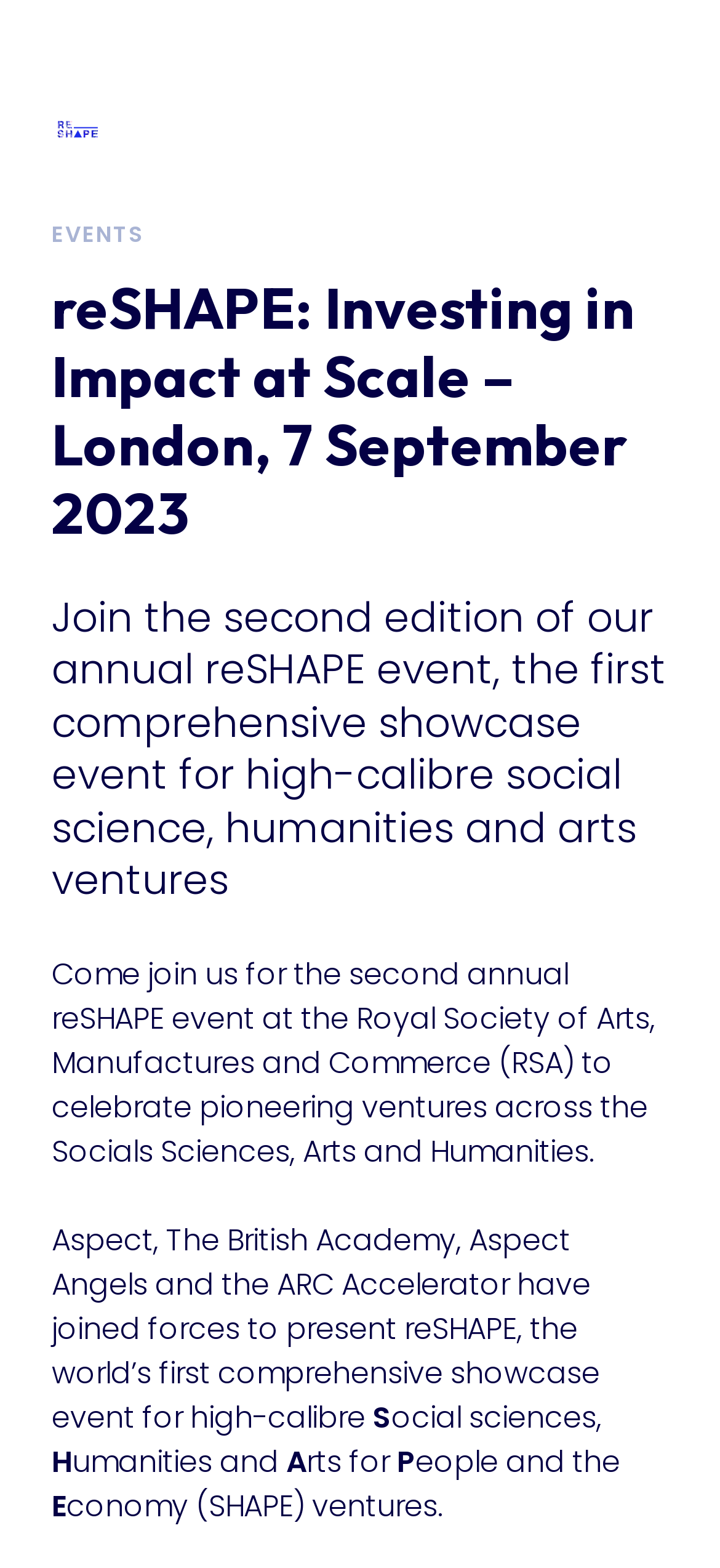Highlight the bounding box coordinates of the element you need to click to perform the following instruction: "go to homepage."

[0.0, 0.216, 1.0, 0.276]